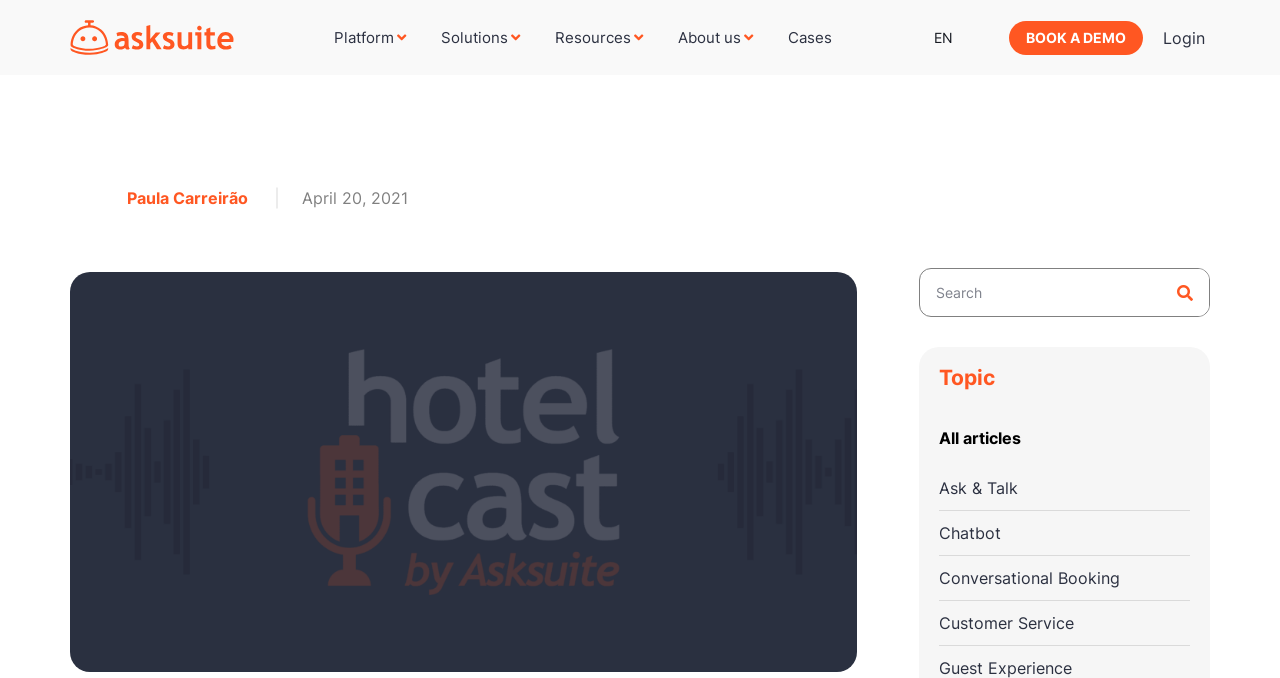Given the element description Customer Service, specify the bounding box coordinates of the corresponding UI element in the format (top-left x, top-left y, bottom-right x, bottom-right y). All values must be between 0 and 1.

[0.733, 0.904, 0.839, 0.934]